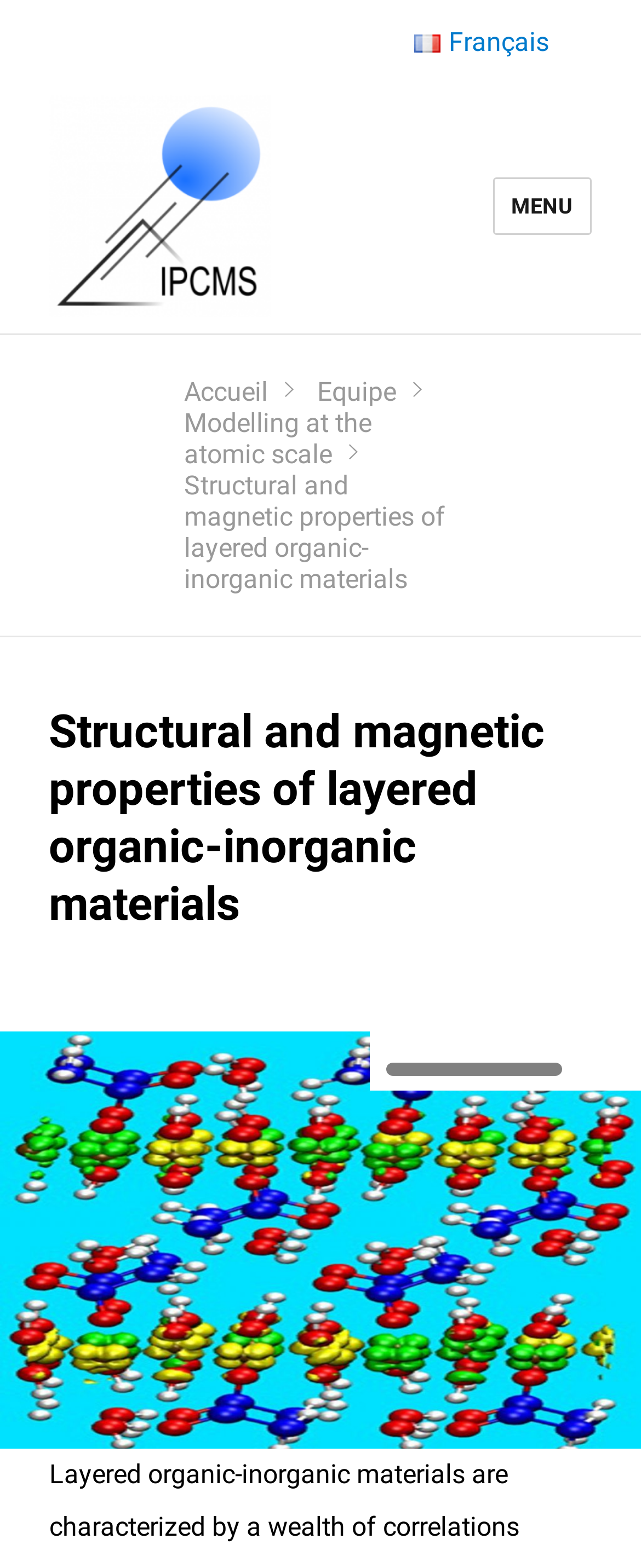Please determine the bounding box coordinates for the element with the description: "Menu".

[0.769, 0.113, 0.924, 0.15]